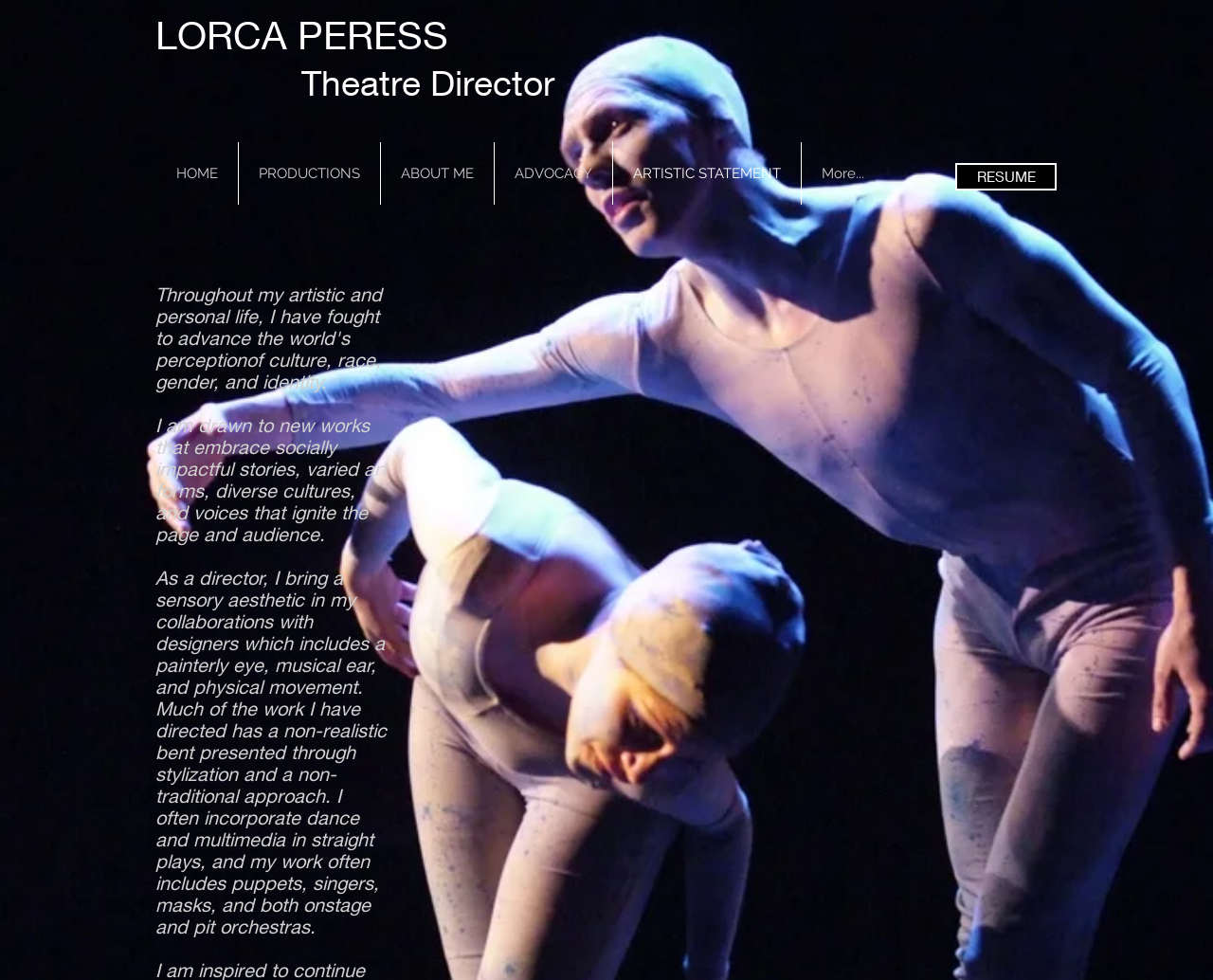Identify the bounding box for the described UI element: "ABOUT ME".

[0.314, 0.145, 0.407, 0.209]